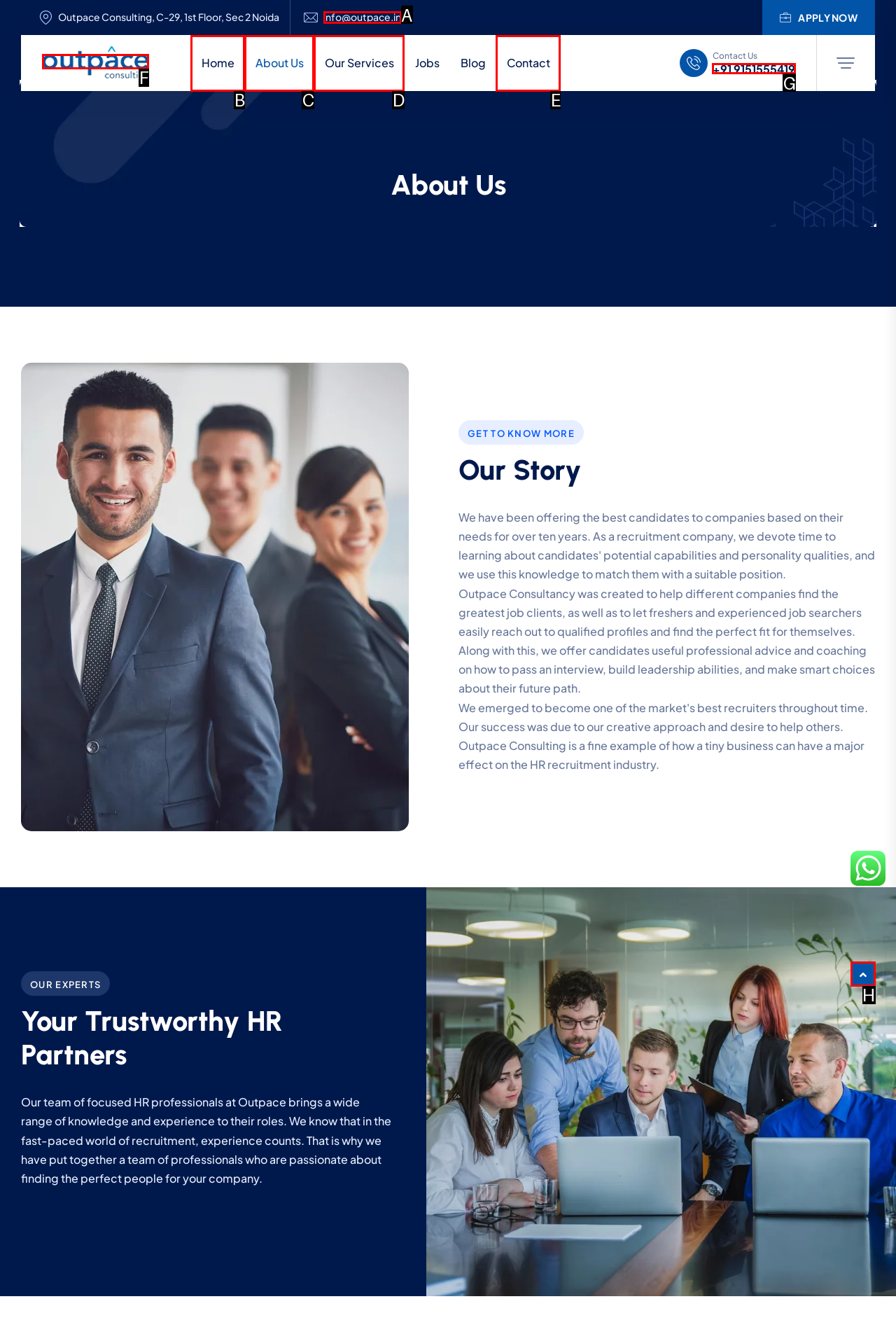Given the task: Call us at +91 9151555419, indicate which boxed UI element should be clicked. Provide your answer using the letter associated with the correct choice.

G